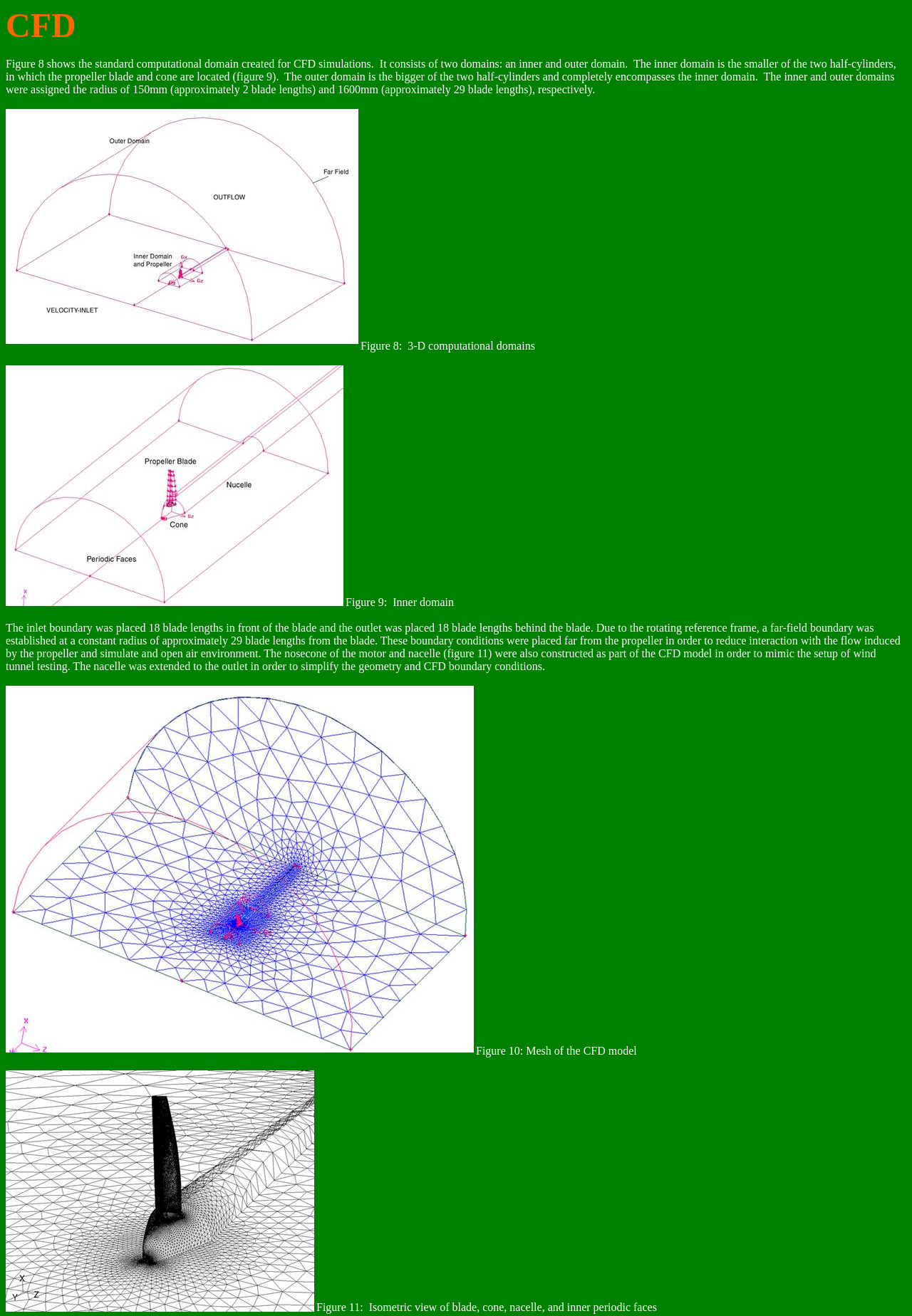What is the purpose of the far-field boundary?
Please provide a detailed and thorough answer to the question.

The far-field boundary was established at a constant radius of approximately 29 blade lengths from the blade to reduce interaction with the flow induced by the propeller and simulate an open air environment.